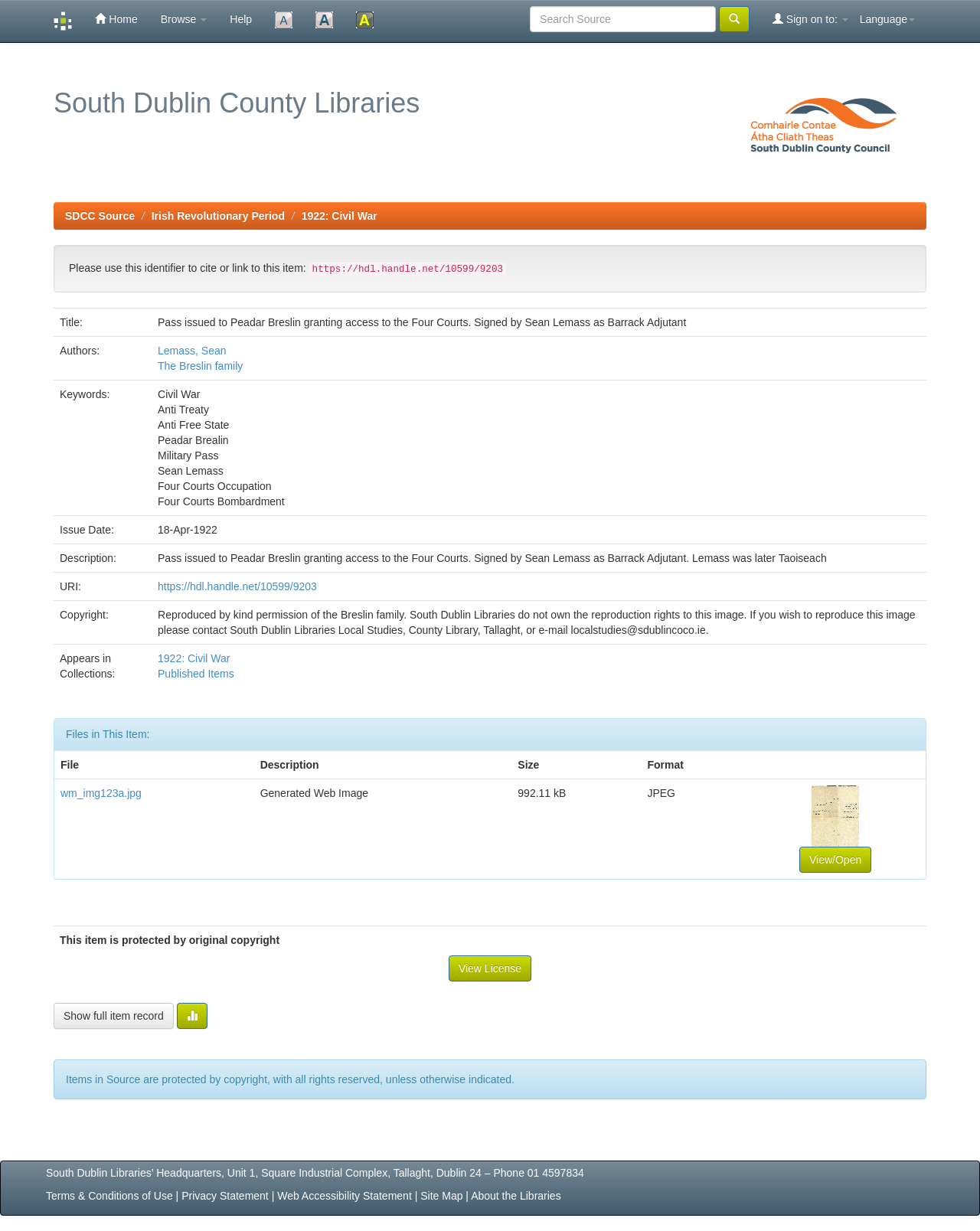Highlight the bounding box coordinates of the element you need to click to perform the following instruction: "Open the file wm_img123a.jpg."

[0.062, 0.639, 0.144, 0.649]